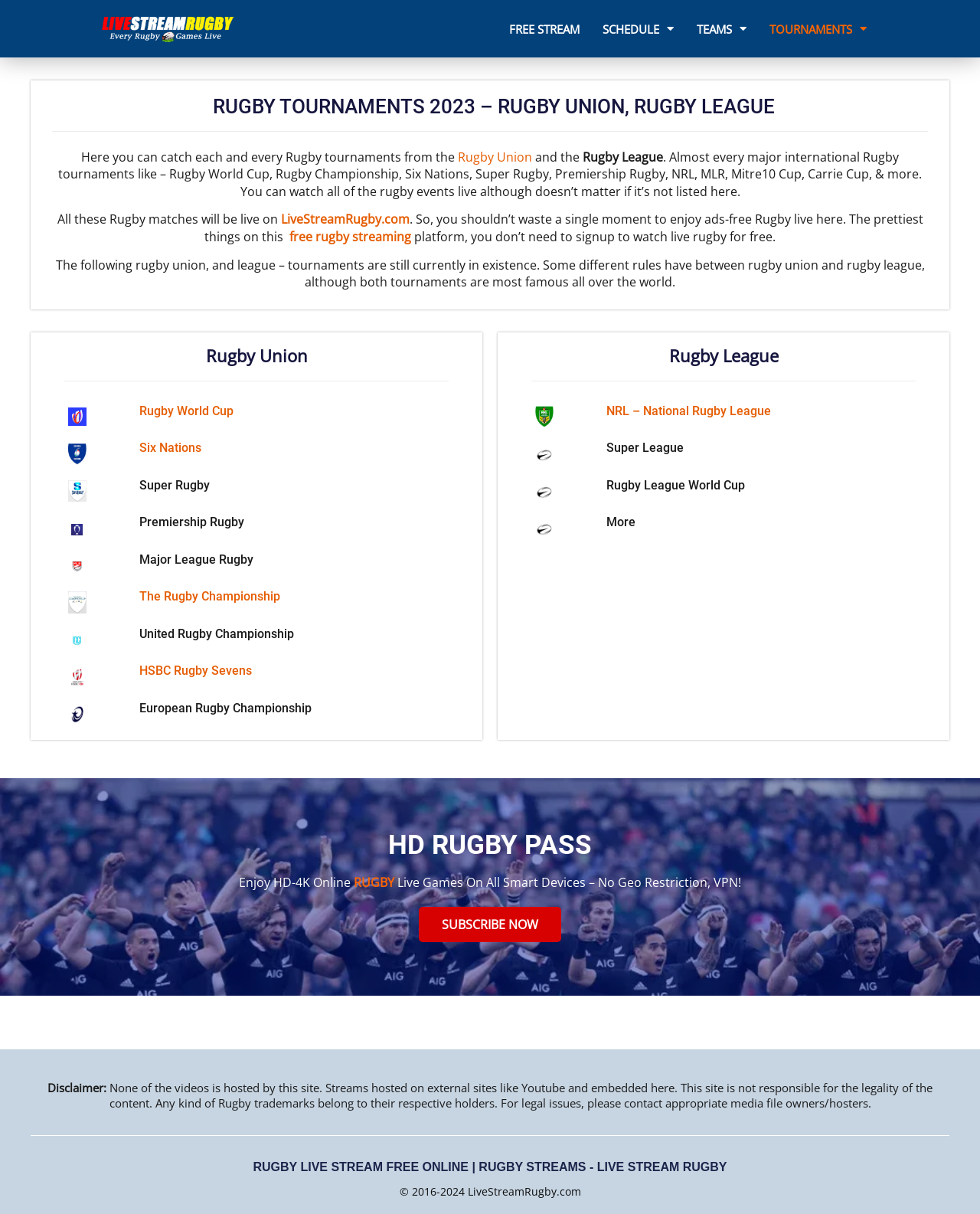What is the name of the website that provides live rugby streams?
Using the image provided, answer with just one word or phrase.

LiveStreamRugby.com